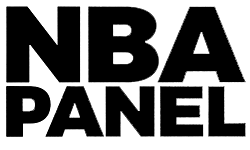Analyze the image and give a detailed response to the question:
What type of content does the webpage provide?

The webpage provides insightful commentary on NBA games, player performances, and league events, as stated in the caption, which suggests that the webpage offers in-depth analysis and discussion on various aspects of the NBA.